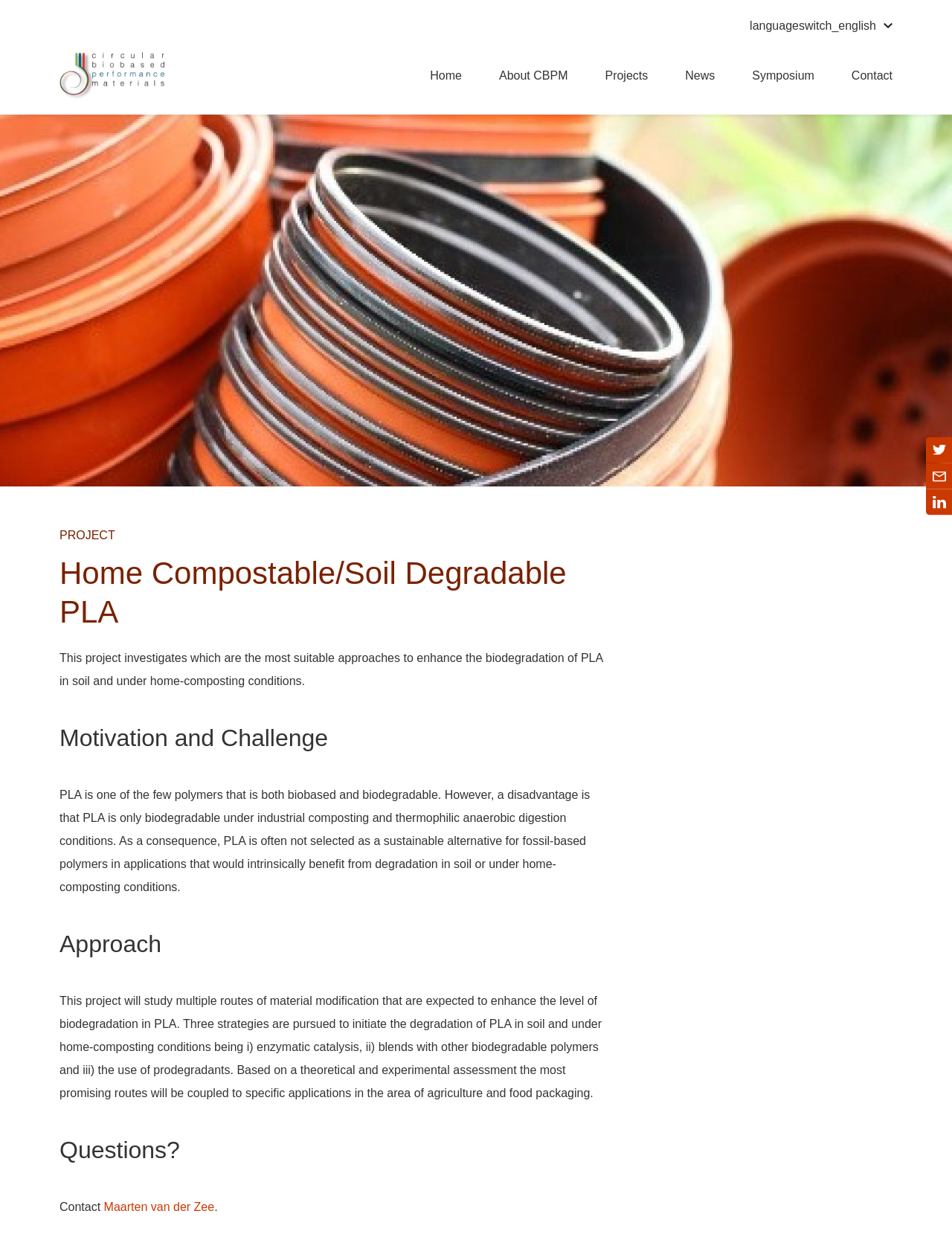What is the disadvantage of PLA?
Answer the question based on the image using a single word or a brief phrase.

Not biodegradable under home-composting conditions